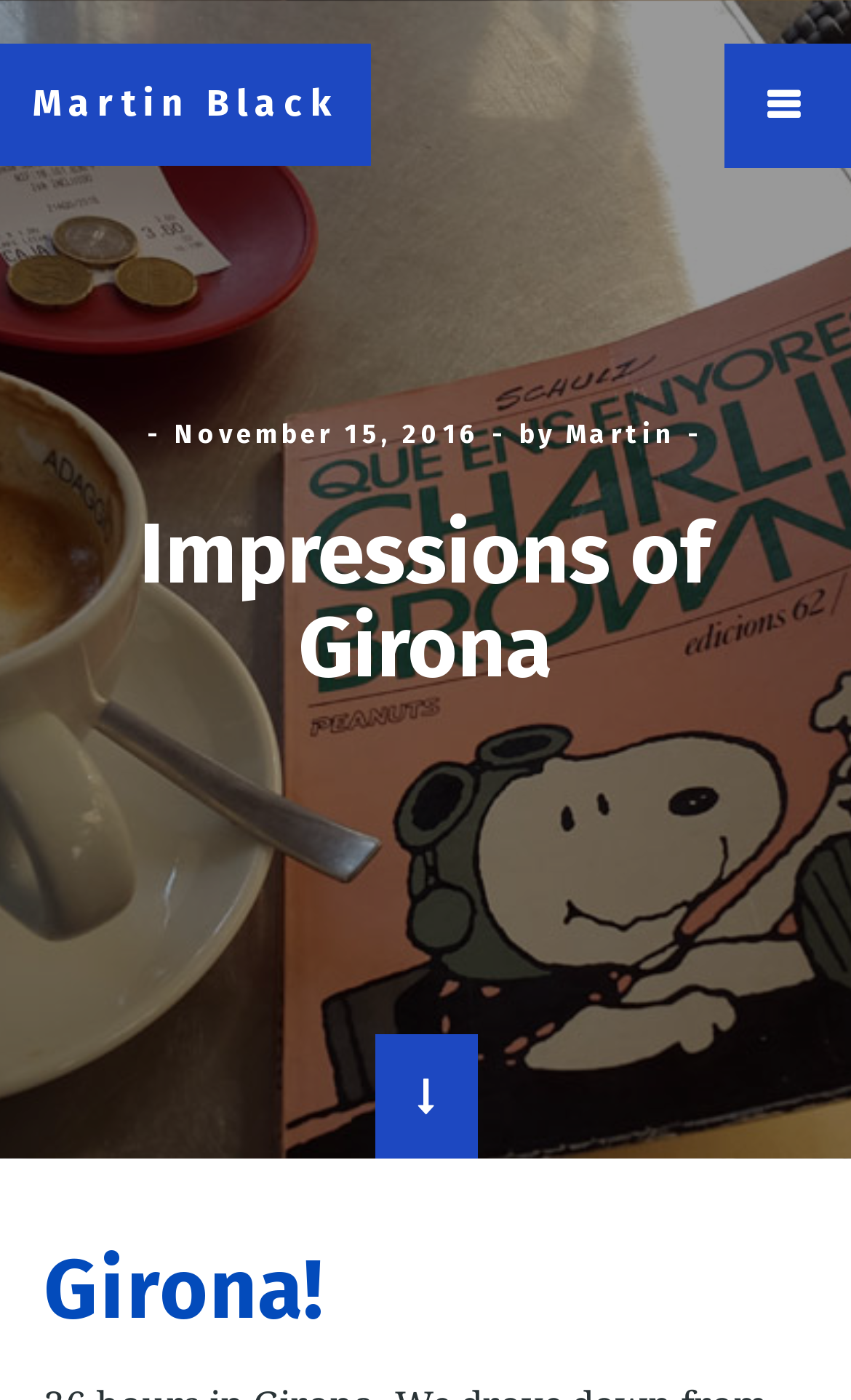Identify the bounding box coordinates of the HTML element based on this description: "Scroll Down".

[0.0, 0.708, 1.0, 0.828]